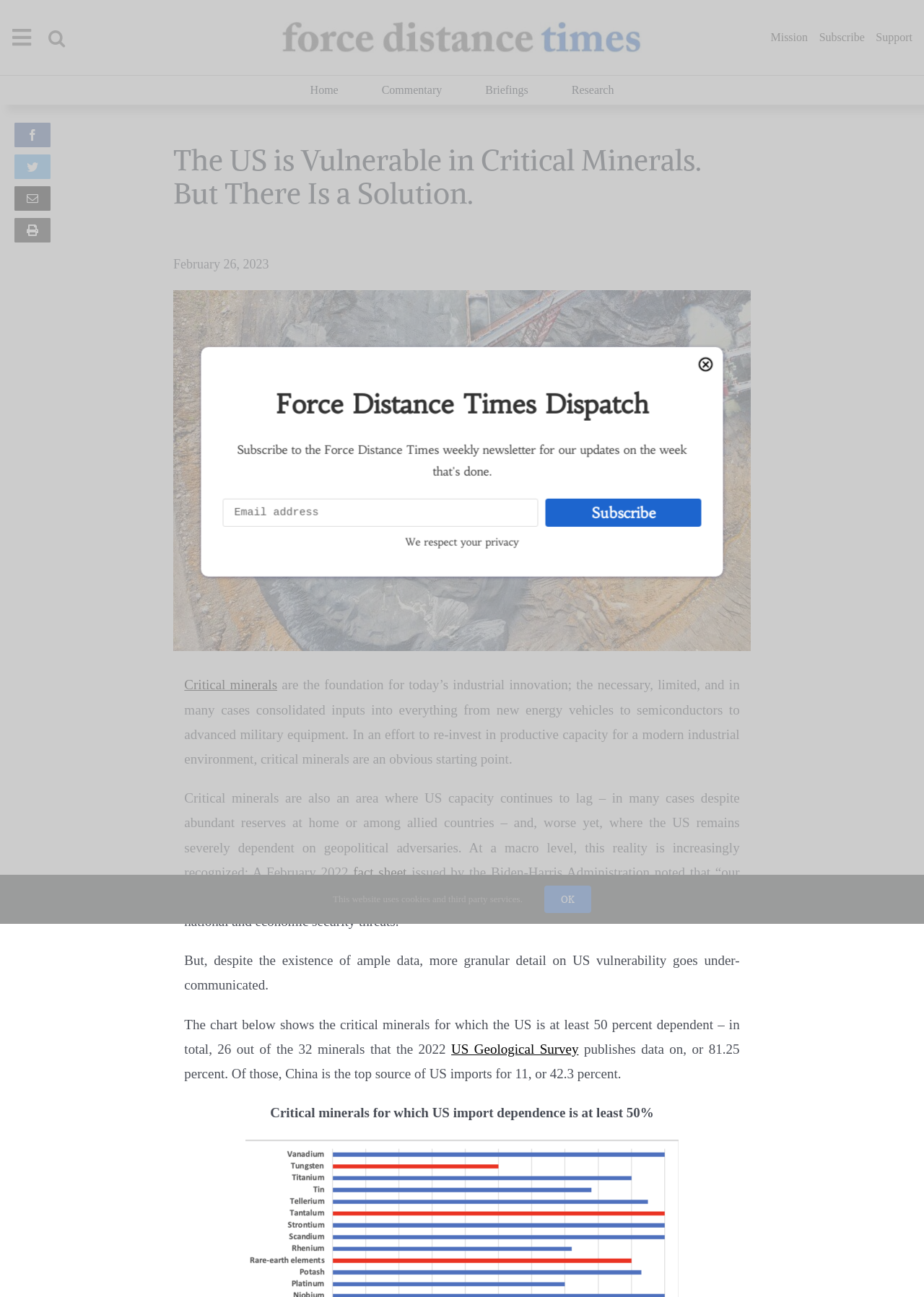Write a detailed summary of the webpage.

This webpage appears to be an article or blog post discussing the vulnerability of the US in critical minerals. The page is divided into several sections, with a navigation menu at the top left and top right corners, each containing links to different parts of the website, such as "Our Mission", "Commentary", and "Support". 

Below the navigation menus, there is a banner image that spans across the top of the page. 

The main content of the page is a heading that reads "The US is Vulnerable in Critical Minerals. But There Is a Solution." followed by a date, "February 26, 2023". 

Below the heading, there is an image related to US critical mineral dependence, which takes up a significant portion of the page. 

The article then begins, discussing the importance of critical minerals and how the US is severely dependent on them. The text is divided into several paragraphs, with links to external sources, such as a fact sheet and the US Geological Survey, scattered throughout. 

There are also several social media links and a print button at the bottom left of the page. 

At the bottom of the page, there is a notice about the website using cookies and third-party services, with an "OK" button to acknowledge this. 

To the right of this notice, there is a section to subscribe to a newsletter, with a textbox to enter an email address and a "Subscribe" button. 

Finally, there is a small image of a close link at the bottom right of the page.